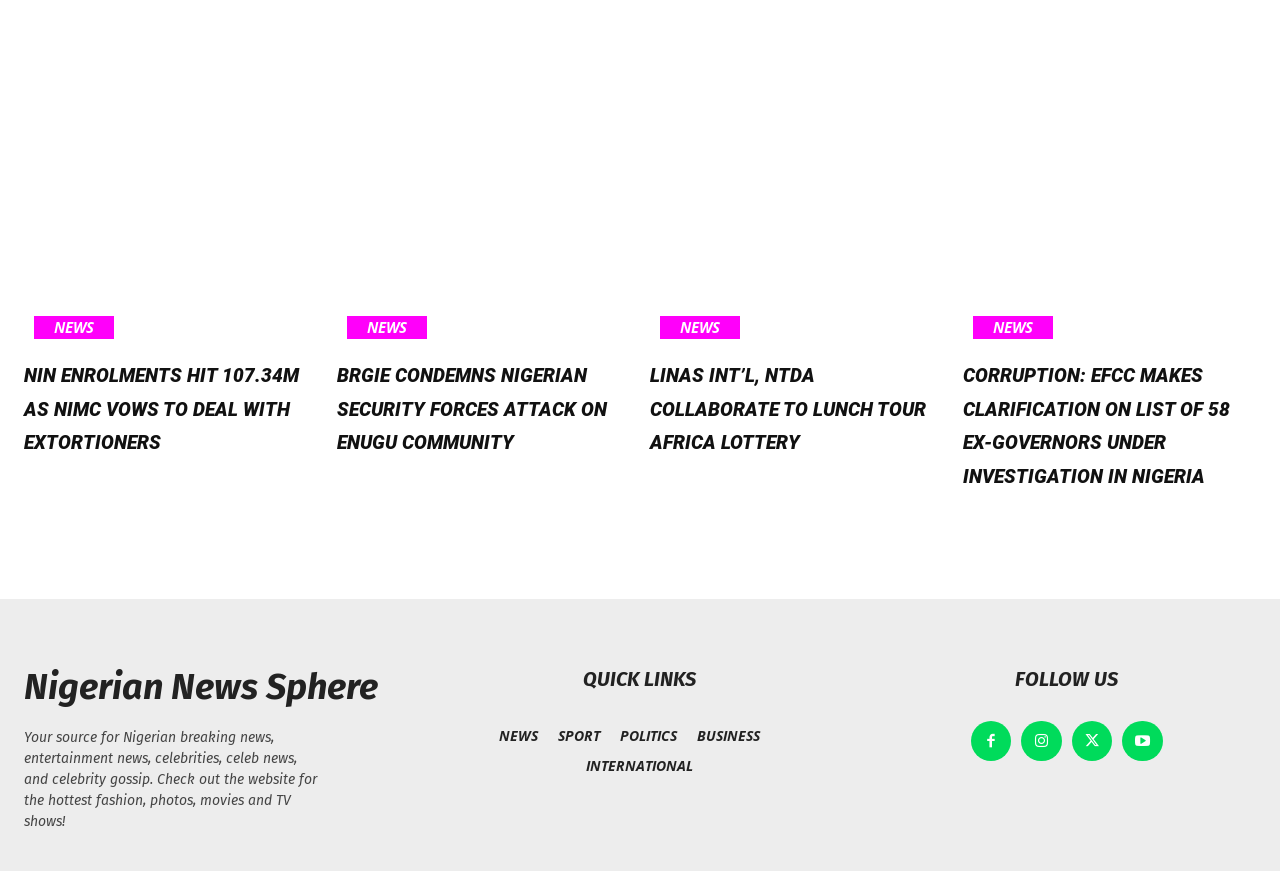What are the categories of news articles available on the webpage?
Kindly offer a comprehensive and detailed response to the question.

I found links with text 'NEWS', 'SPORT', 'POLITICS', and 'BUSINESS' which suggest that these are categories of news articles available on the webpage.